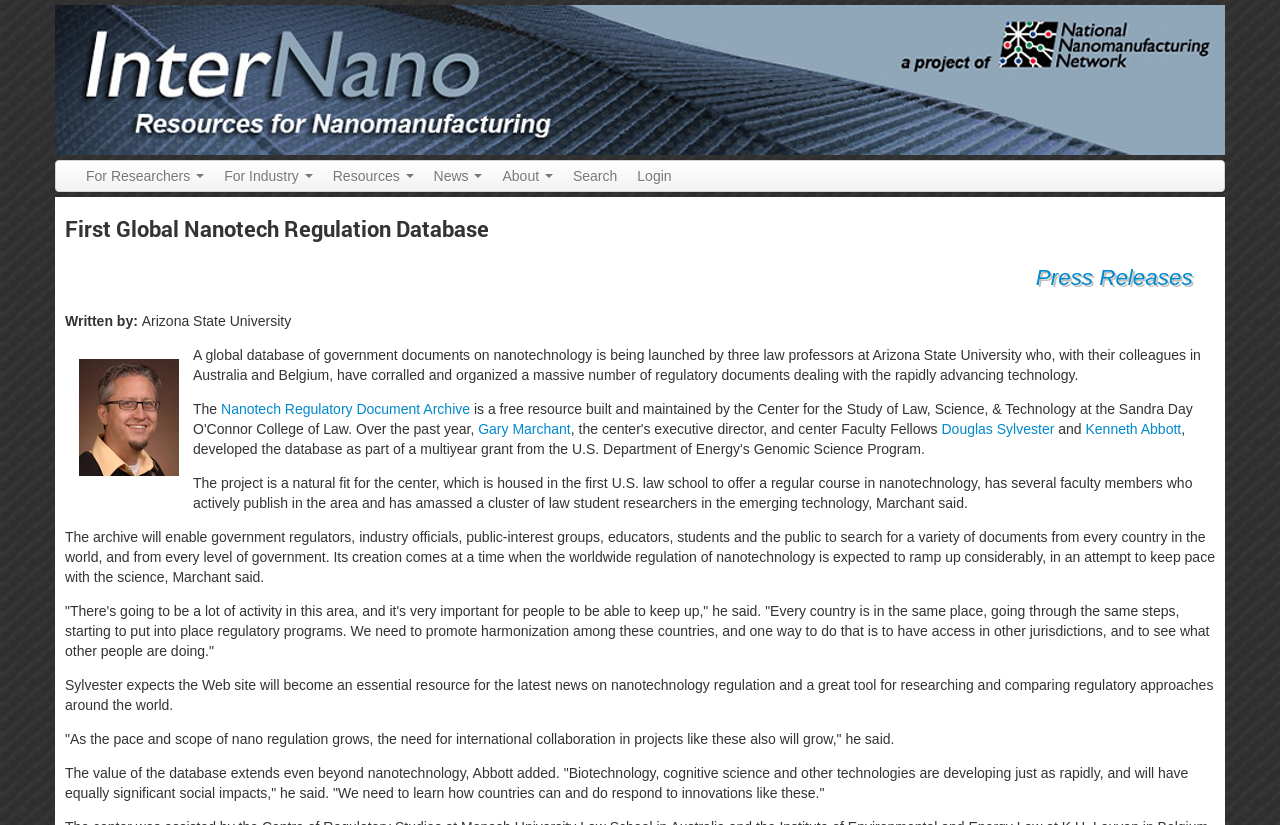Use a single word or phrase to answer the question: What is the institution behind the database?

Arizona State University